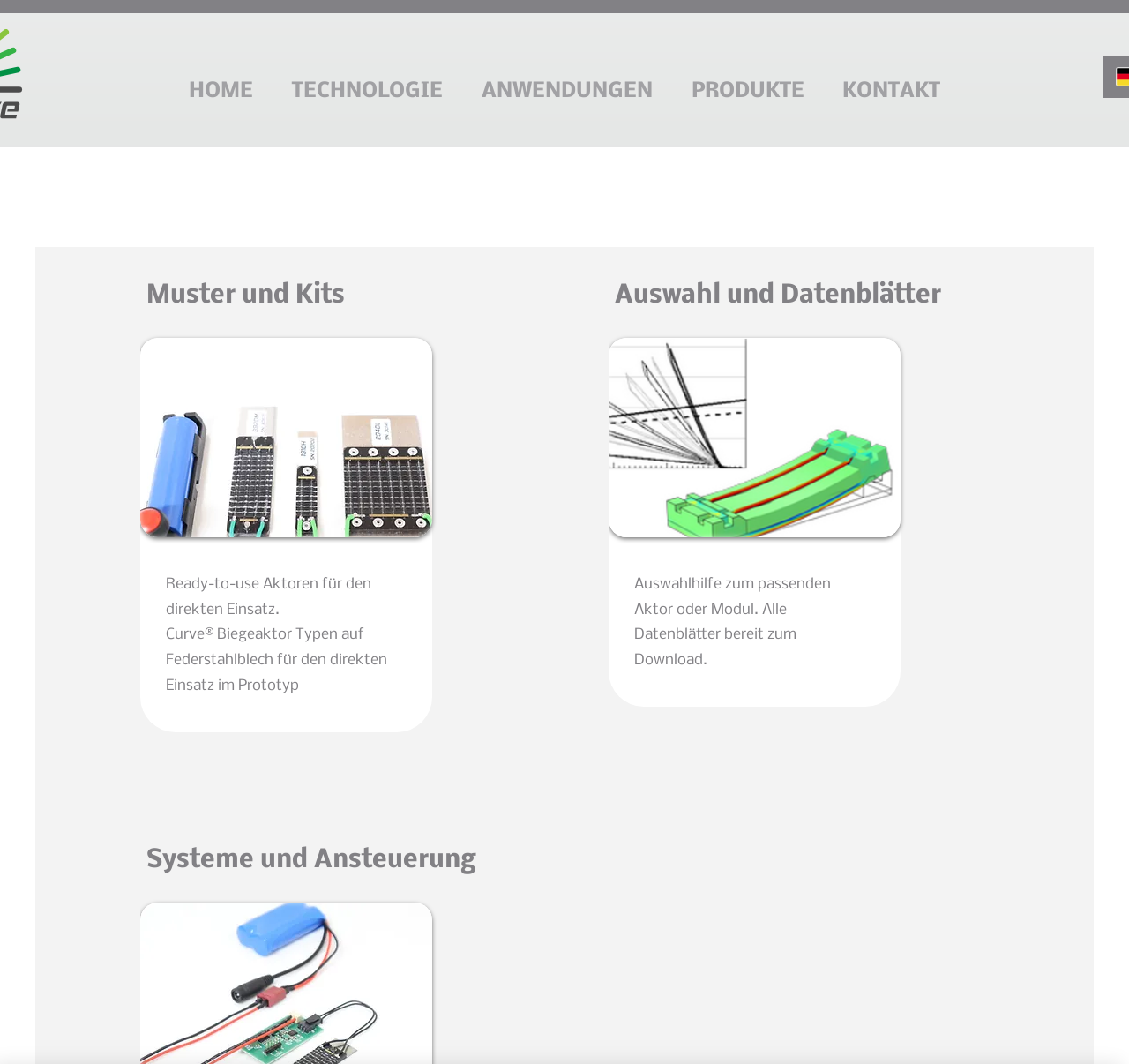Pinpoint the bounding box coordinates of the area that must be clicked to complete this instruction: "explore Systeme und Ansteuerung".

[0.13, 0.796, 0.421, 0.822]